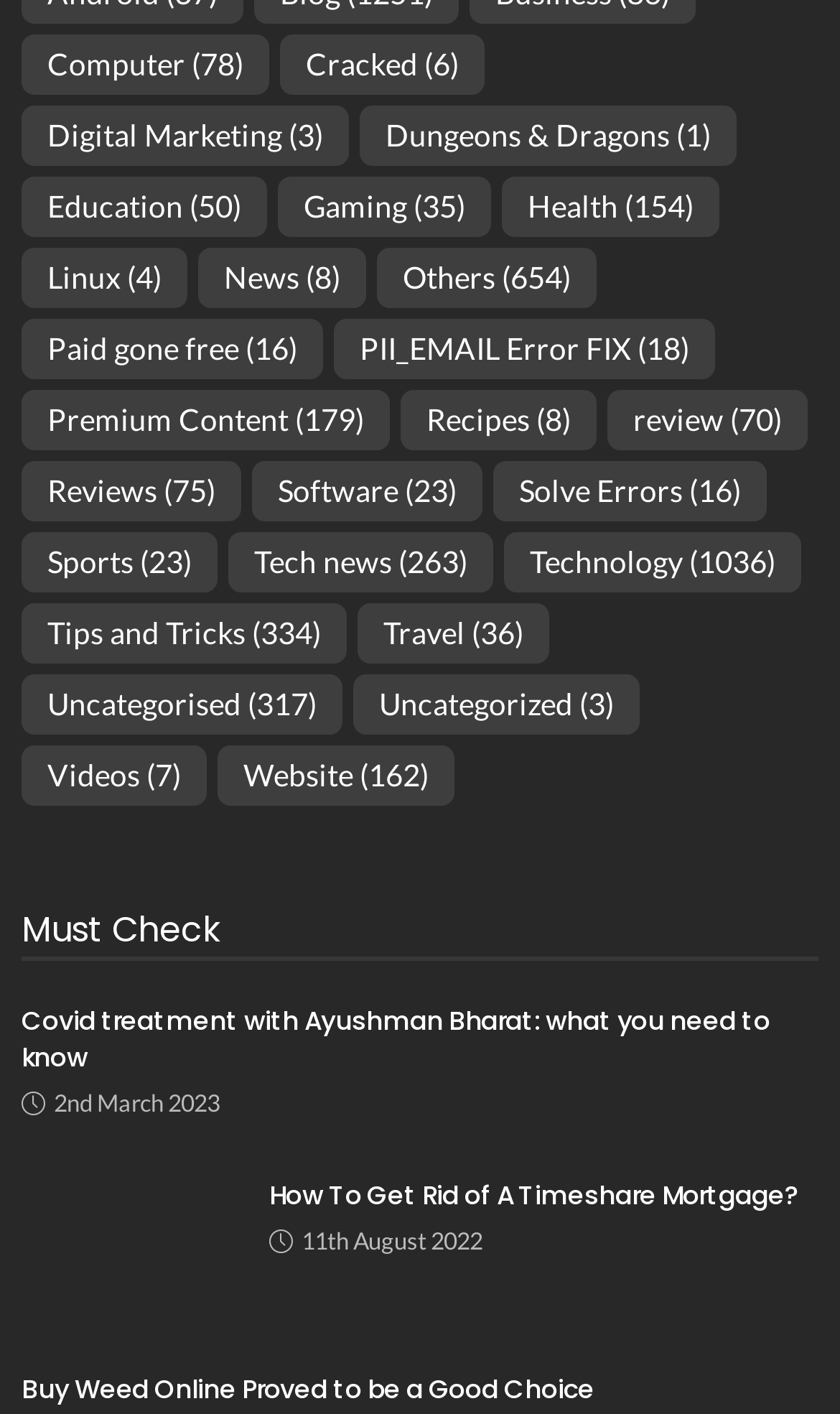Locate the bounding box coordinates of the element to click to perform the following action: 'Click on 'Computer''. The coordinates should be given as four float values between 0 and 1, in the form of [left, top, right, bottom].

[0.026, 0.025, 0.321, 0.068]